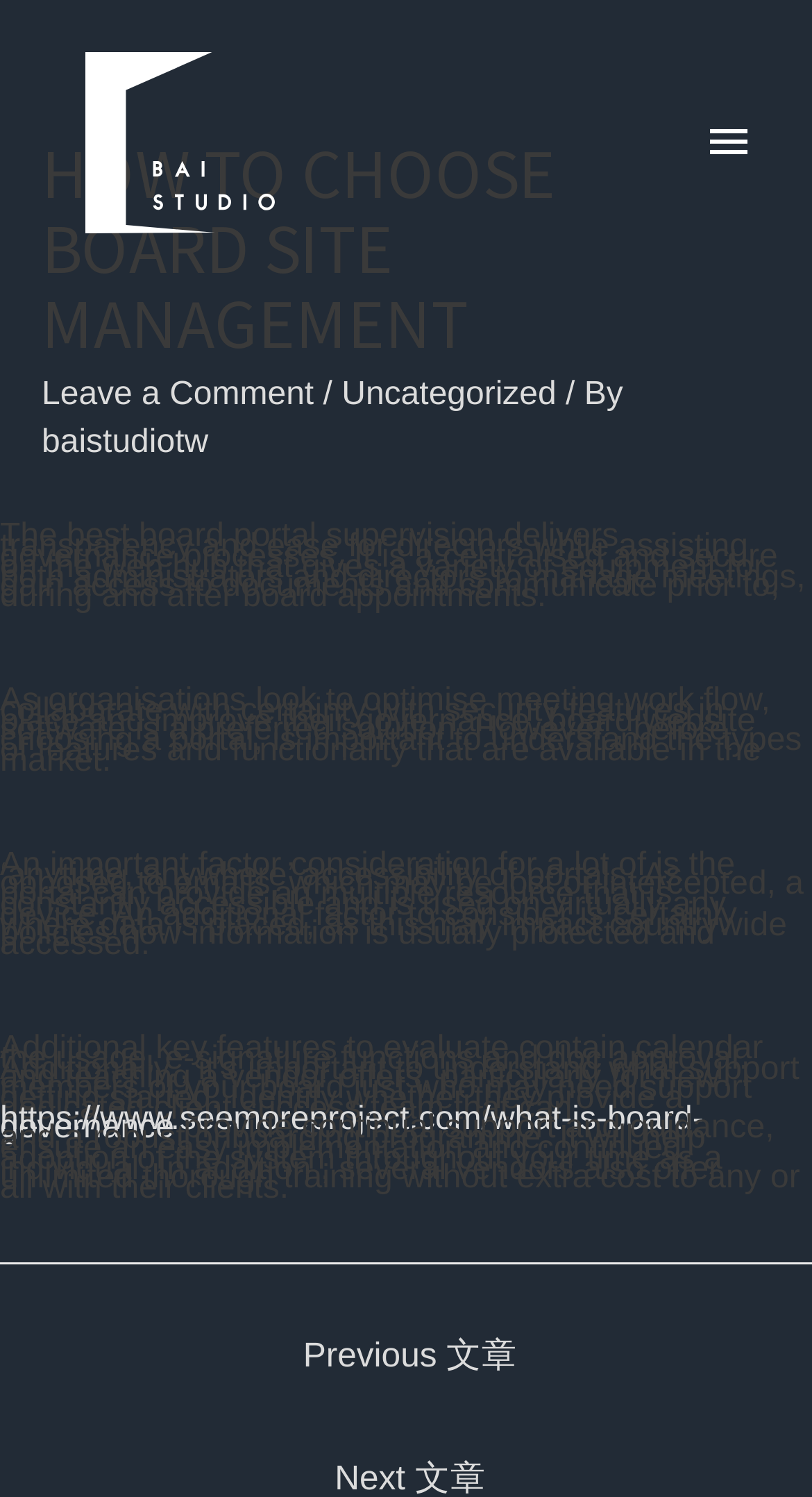Can you find and generate the webpage's heading?

HOW TO CHOOSE BOARD SITE MANAGEMENT